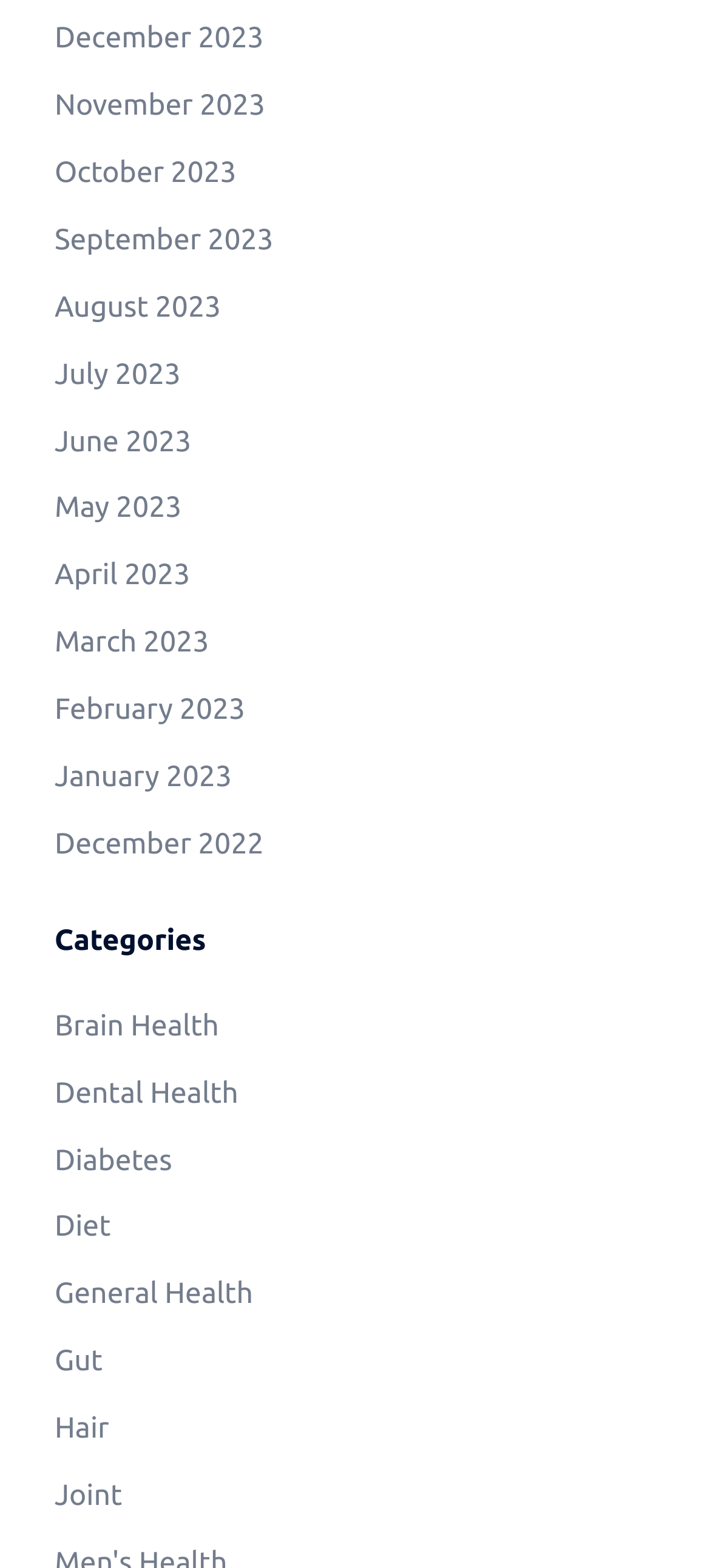What is the first category listed? From the image, respond with a single word or brief phrase.

Brain Health